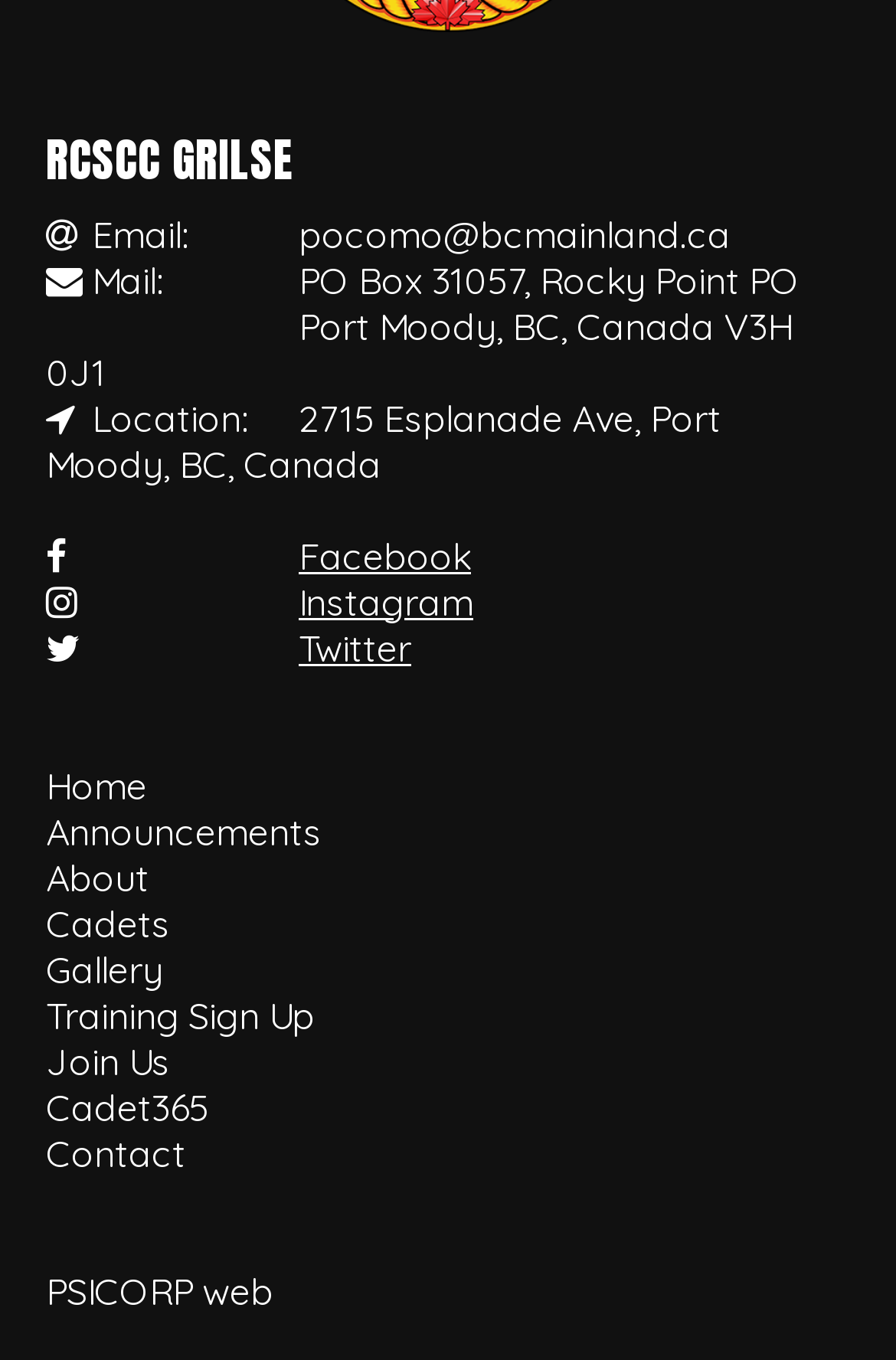Based on the image, give a detailed response to the question: How many social media links are there?

I counted the number of social media links by looking at the links 'Facebook', 'Instagram', and 'Twitter'.